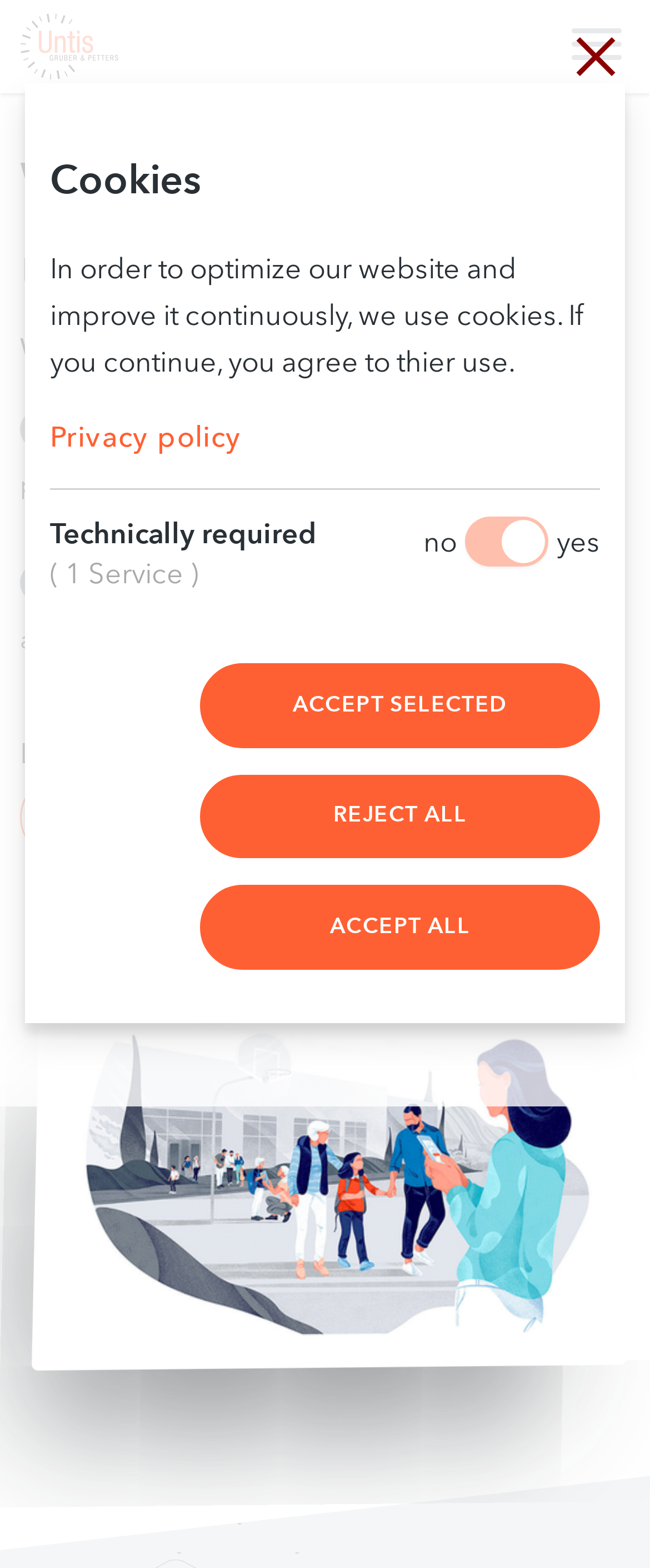What is the name of the image file displayed on the webpage?
Answer the question using a single word or phrase, according to the image.

schulkommunikation.png